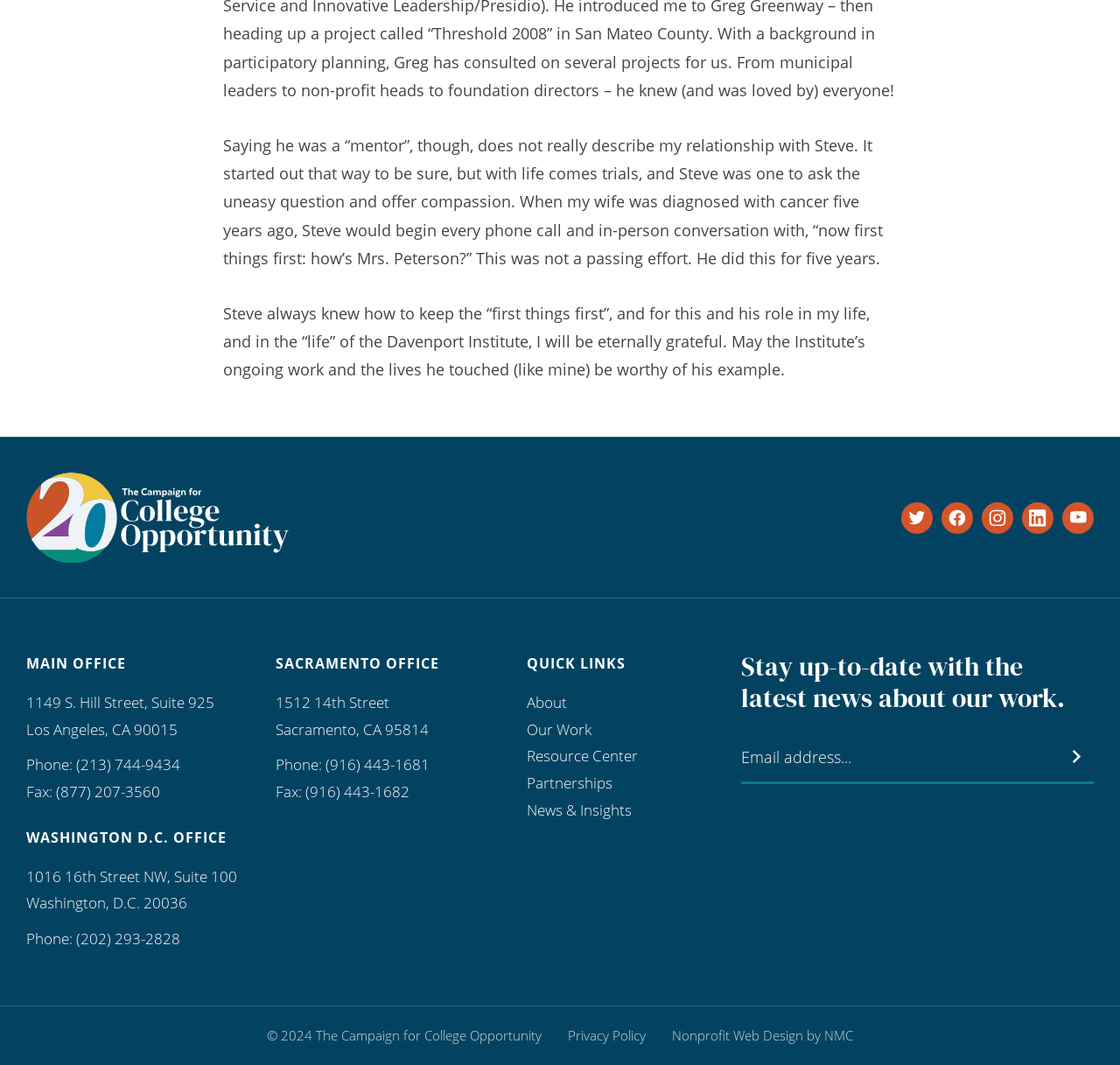Please find the bounding box coordinates of the element that needs to be clicked to perform the following instruction: "Click on the 'Home' link". The bounding box coordinates should be four float numbers between 0 and 1, represented as [left, top, right, bottom].

None